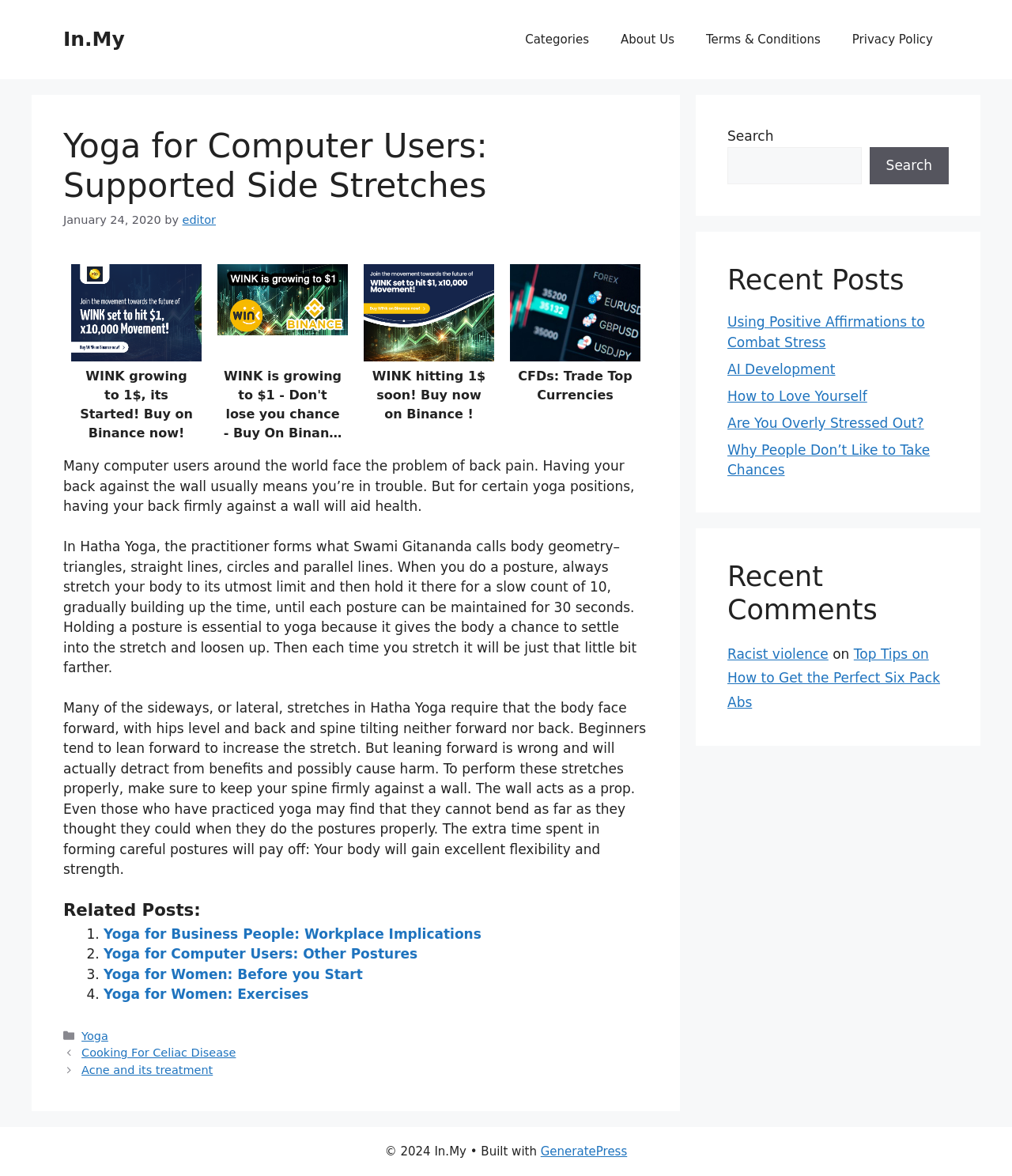From the element description parent_node: CFDs: Trade Top Currencies, predict the bounding box coordinates of the UI element. The coordinates must be specified in the format (top-left x, top-left y, bottom-right x, bottom-right y) and should be within the 0 to 1 range.

[0.504, 0.224, 0.633, 0.349]